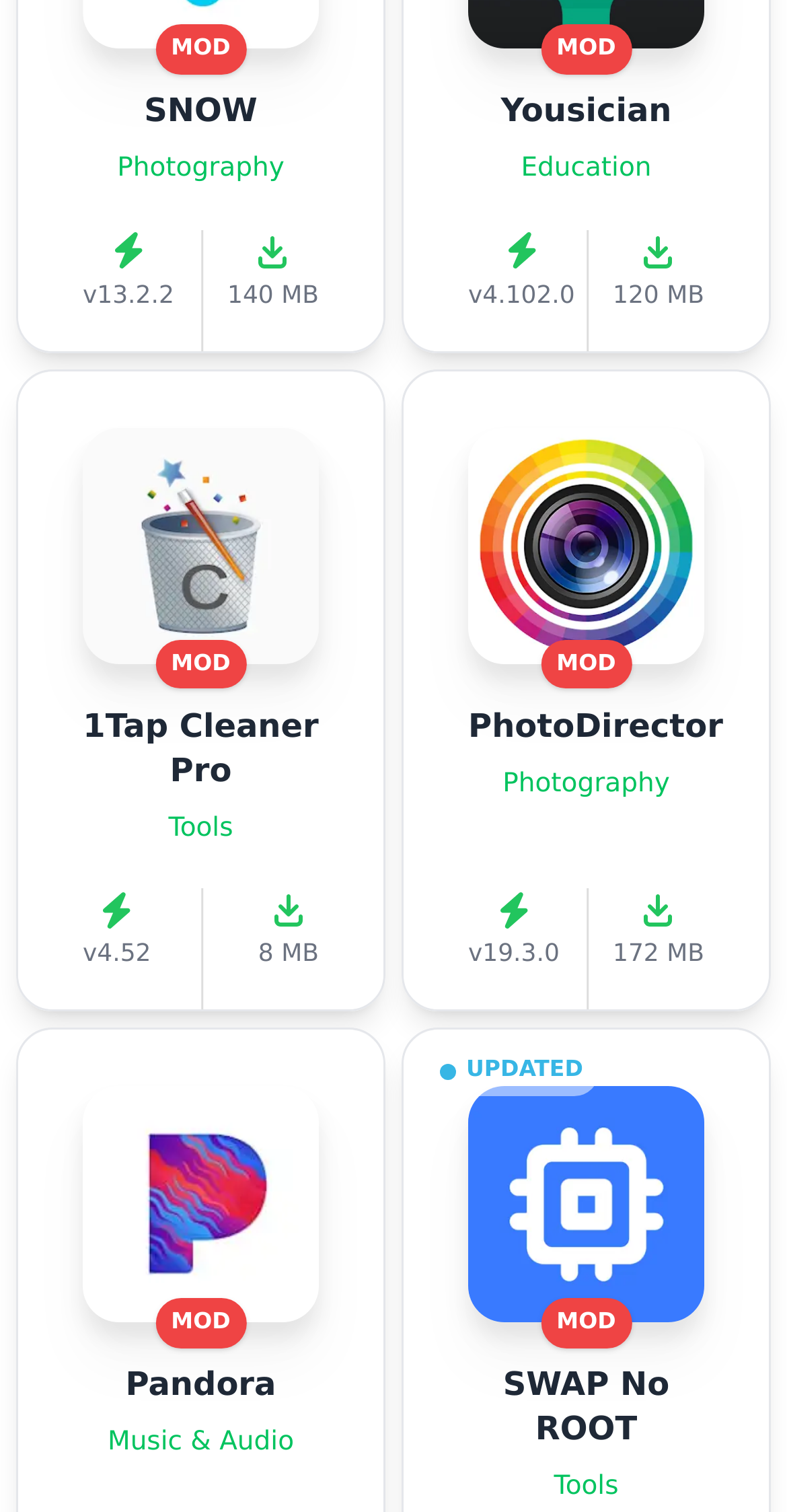Locate the bounding box coordinates of the element to click to perform the following action: 'Click on SNOW'. The coordinates should be given as four float values between 0 and 1, in the form of [left, top, right, bottom].

[0.183, 0.06, 0.327, 0.086]